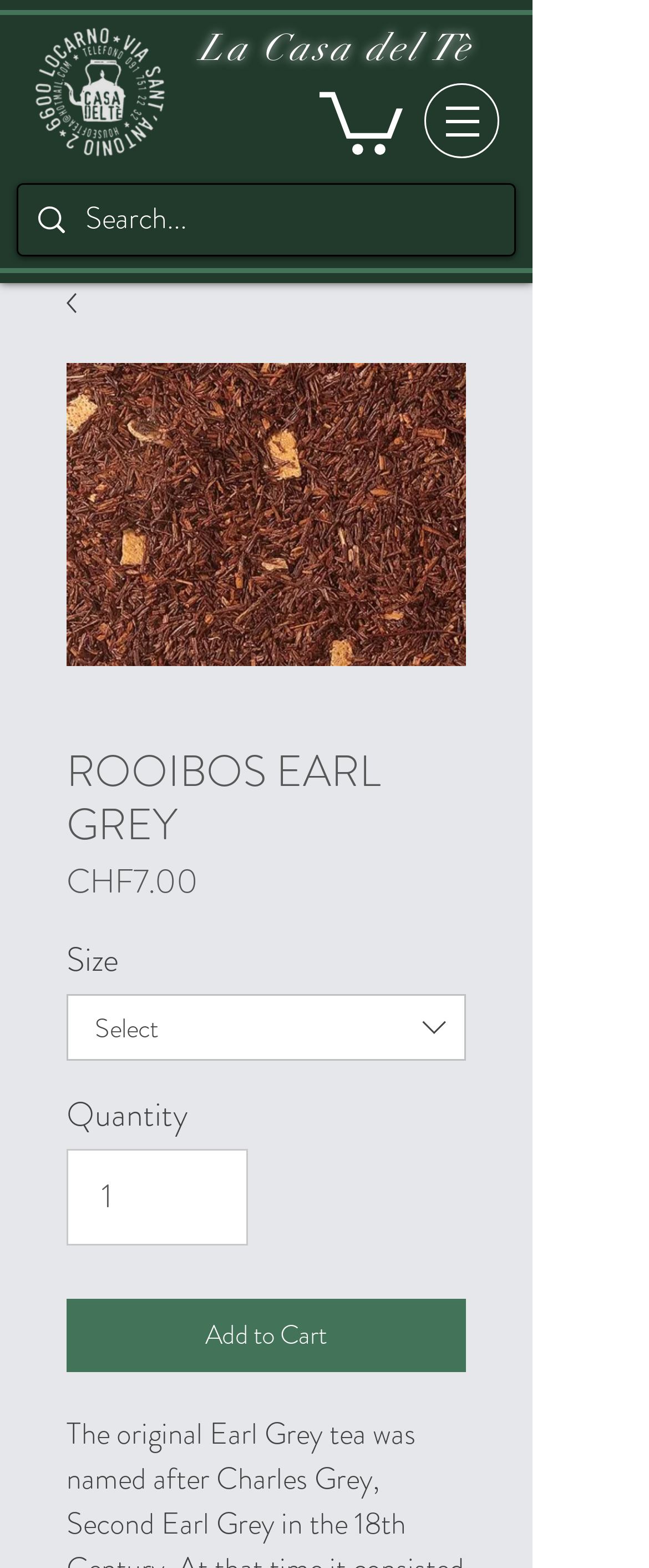Please extract and provide the main headline of the webpage.

ROOIBOS EARL GREY